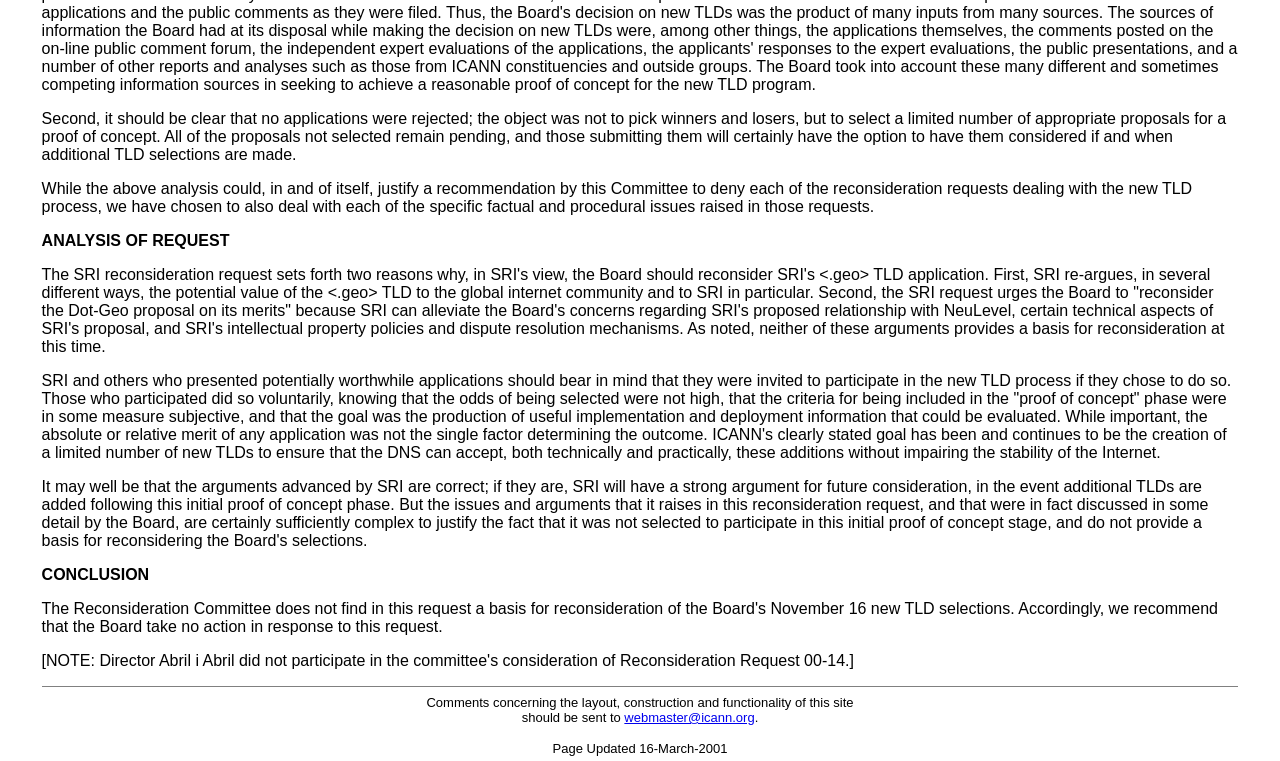When was the page last updated?
Please provide a single word or phrase based on the screenshot.

16-March-2001